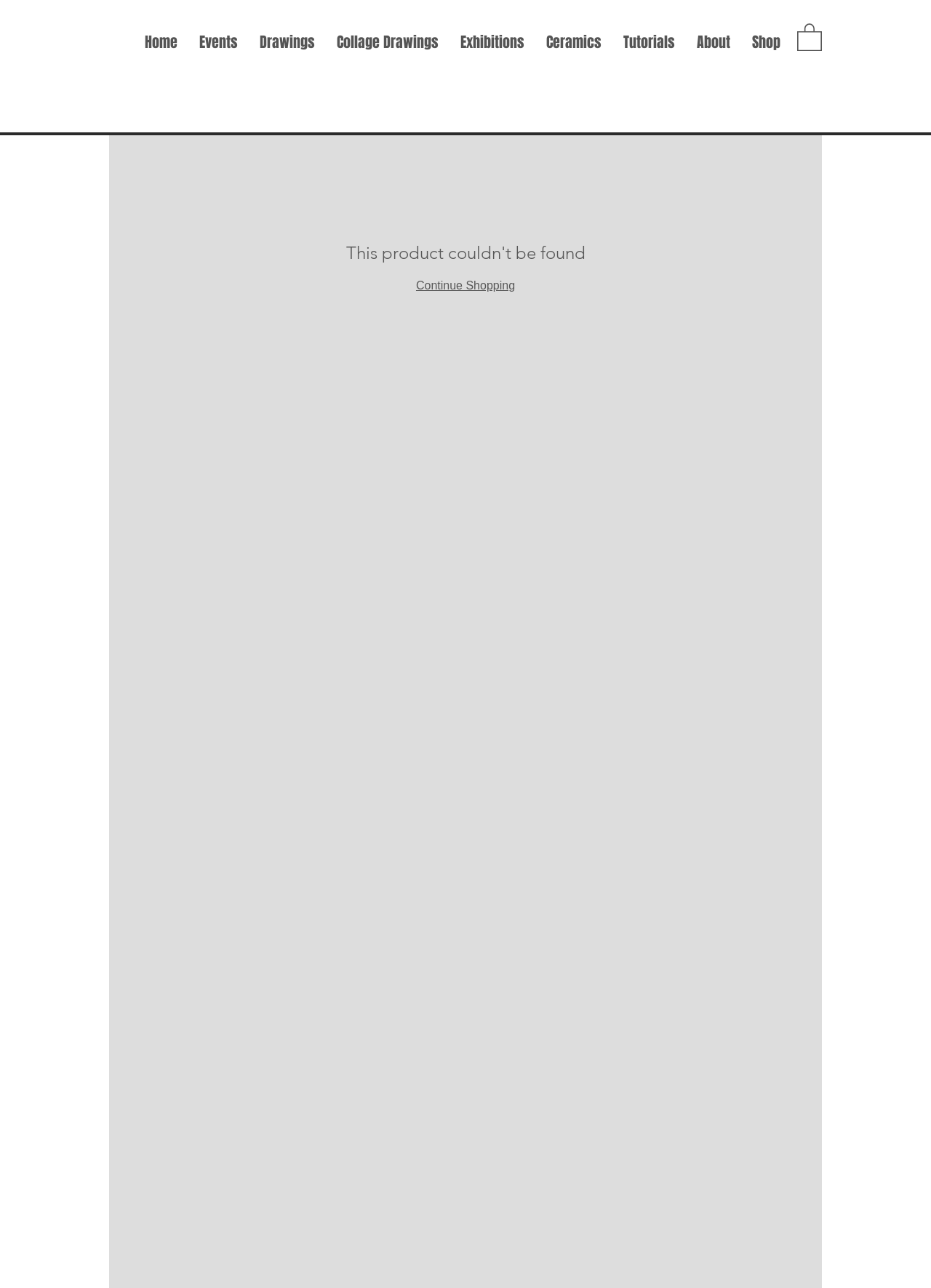Specify the bounding box coordinates for the region that must be clicked to perform the given instruction: "view exhibitions".

[0.483, 0.018, 0.575, 0.048]